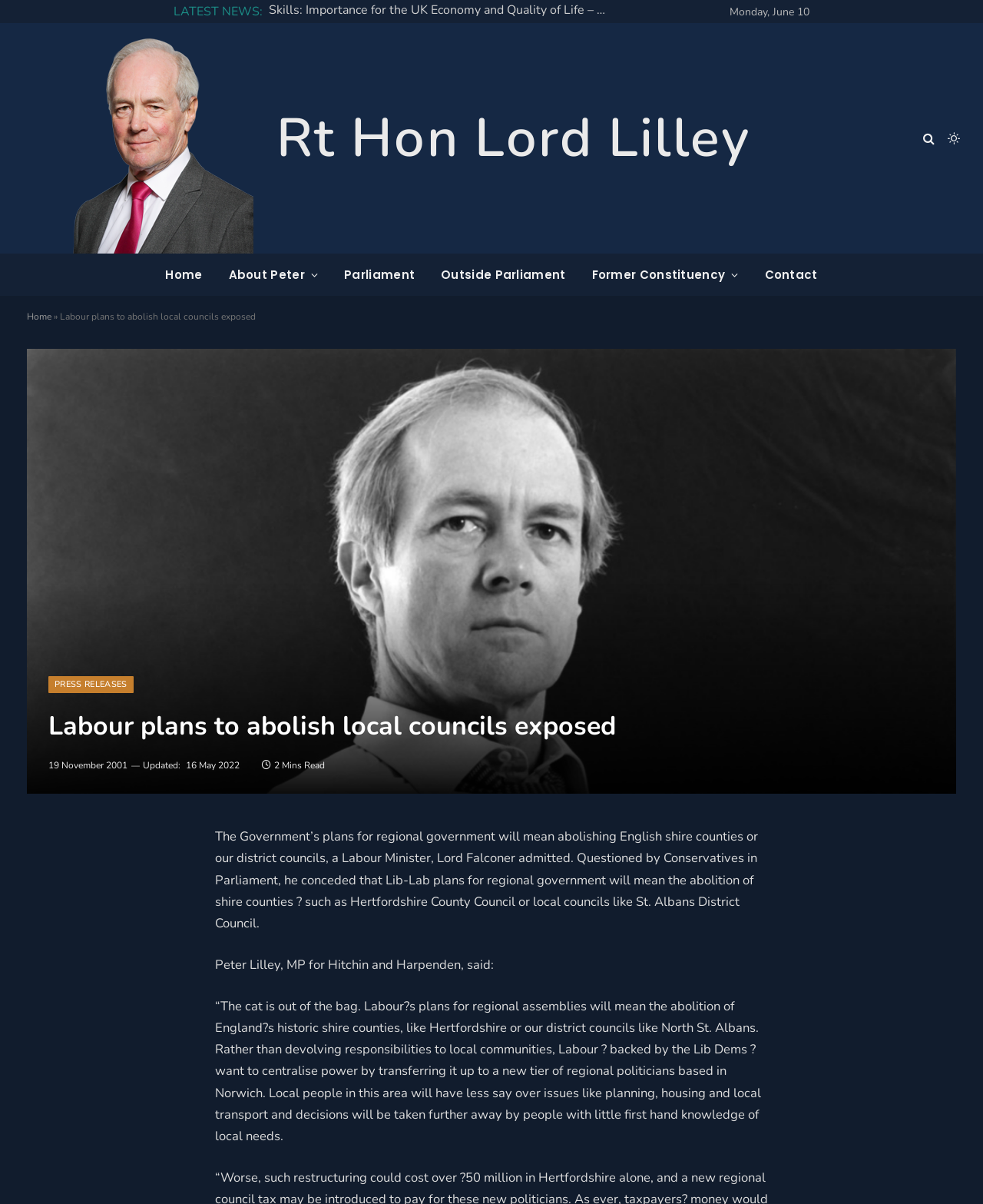Locate the bounding box coordinates of the item that should be clicked to fulfill the instruction: "Read the latest news".

[0.273, 0.002, 0.625, 0.015]